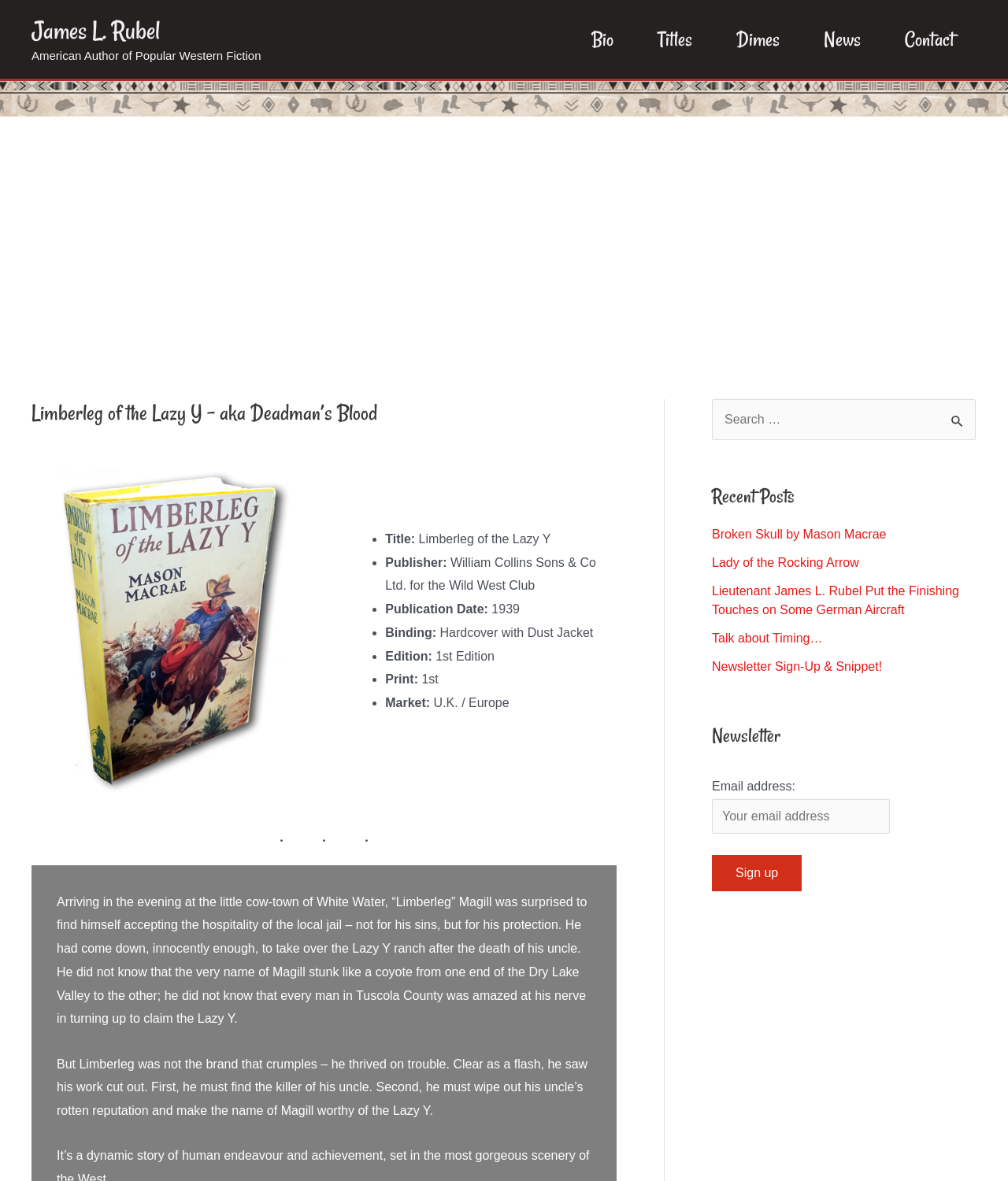What is the topic of the recent post 'Broken Skull by Mason Macrae'?
Based on the image, respond with a single word or phrase.

Book